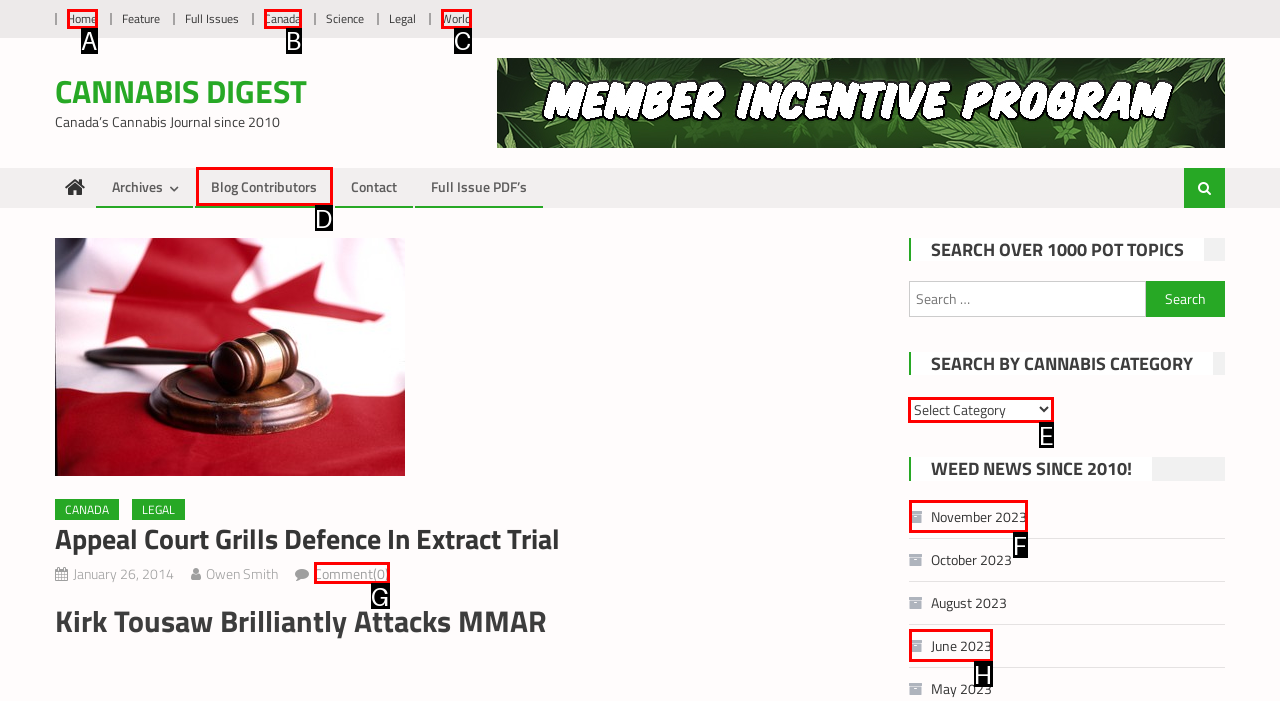Identify the HTML element you need to click to achieve the task: Select a cannabis category. Respond with the corresponding letter of the option.

E